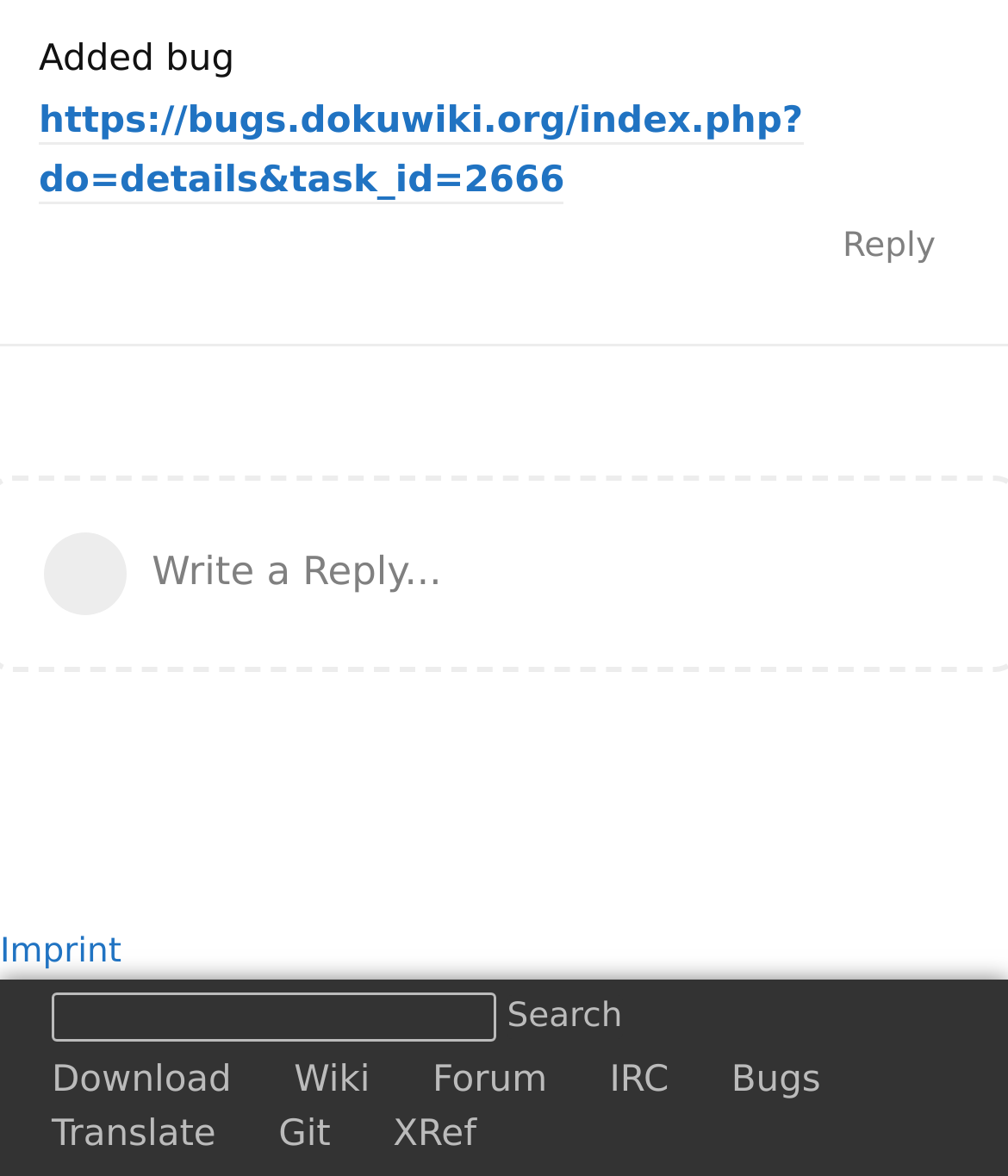Identify the bounding box coordinates of the element to click to follow this instruction: 'search all DokuWiki sites'. Ensure the coordinates are four float values between 0 and 1, provided as [left, top, right, bottom].

[0.051, 0.843, 0.492, 0.885]